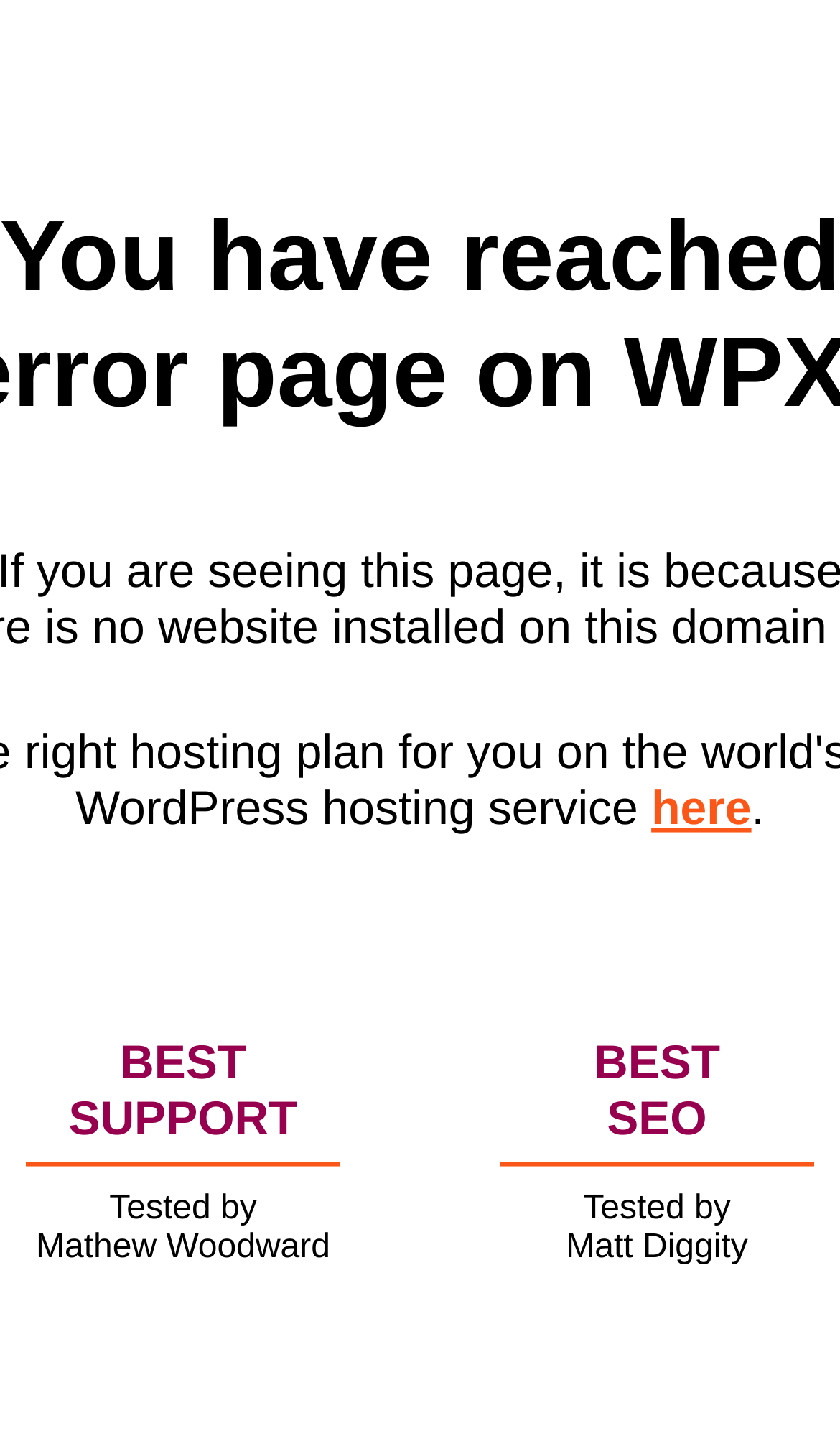Extract the primary header of the webpage and generate its text.

You have reached
an error page on WPX.net